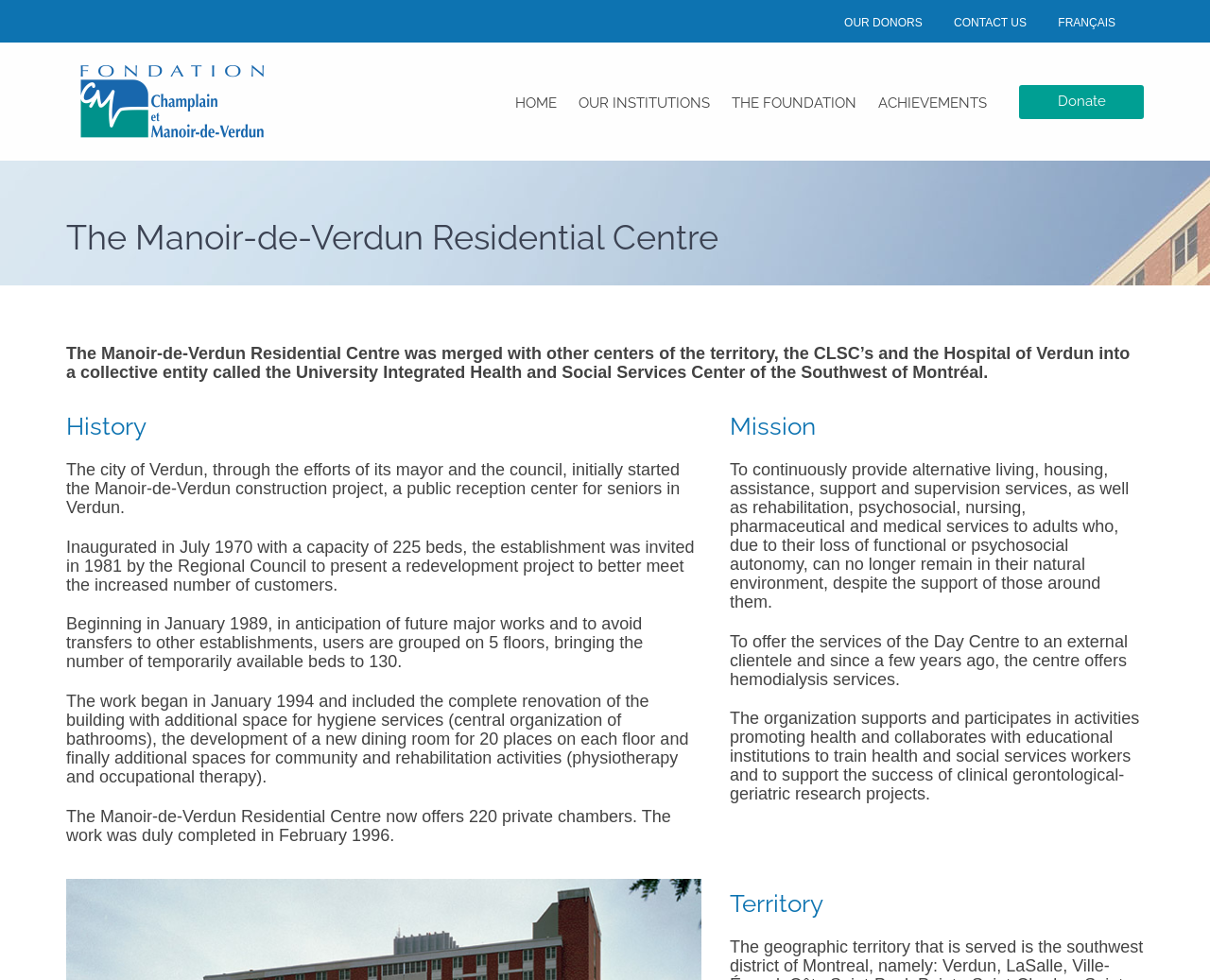Provide a one-word or short-phrase response to the question:
What is the purpose of the Manoir-de-Verdun Residential Centre?

To provide alternative living services